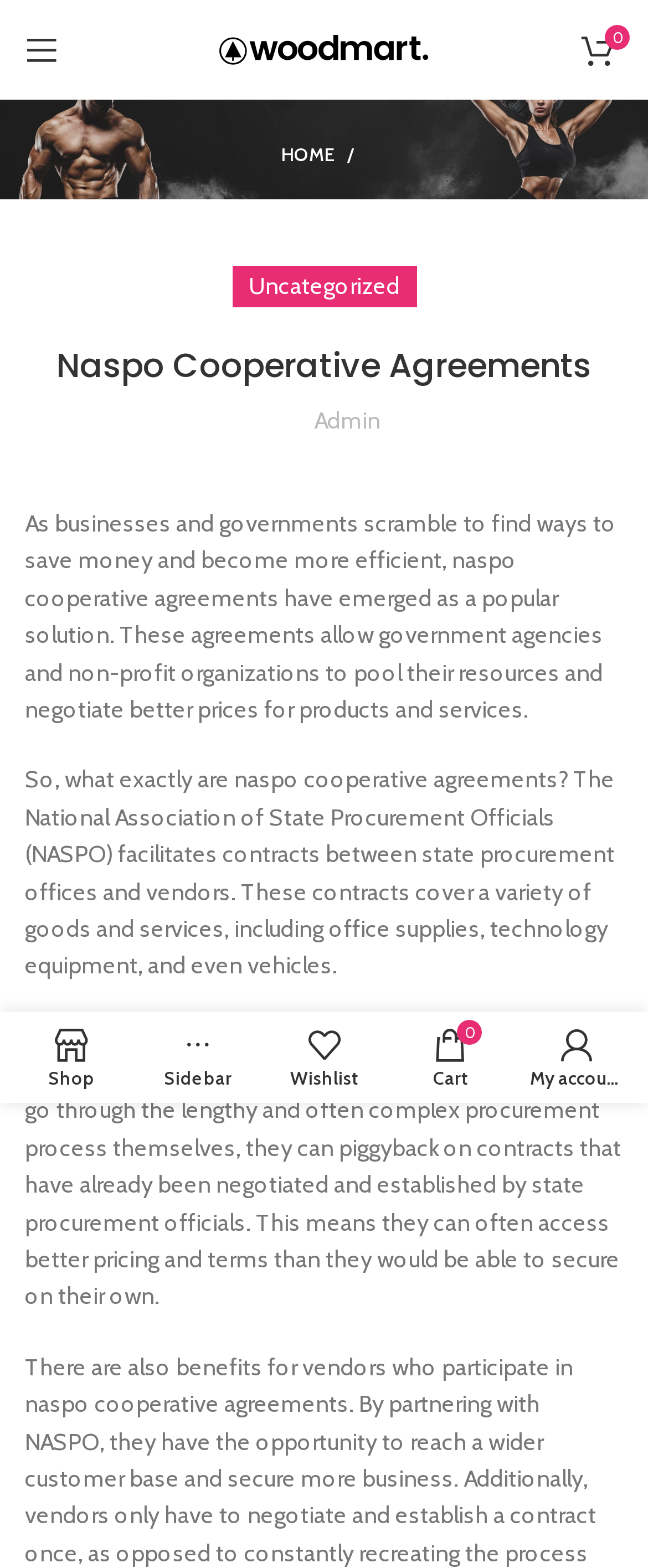Please identify the bounding box coordinates of the area that needs to be clicked to follow this instruction: "Open mobile menu".

[0.013, 0.011, 0.115, 0.053]